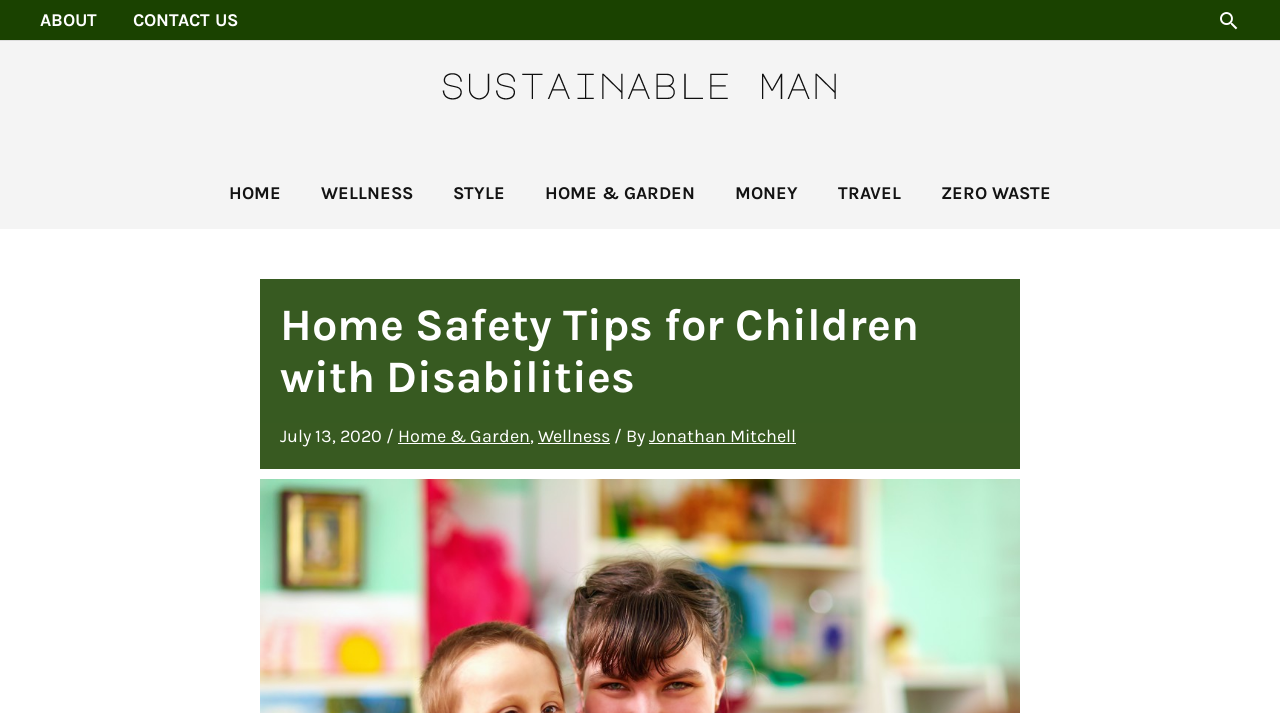Based on the element description "Home & Garden", predict the bounding box coordinates of the UI element.

[0.311, 0.596, 0.414, 0.627]